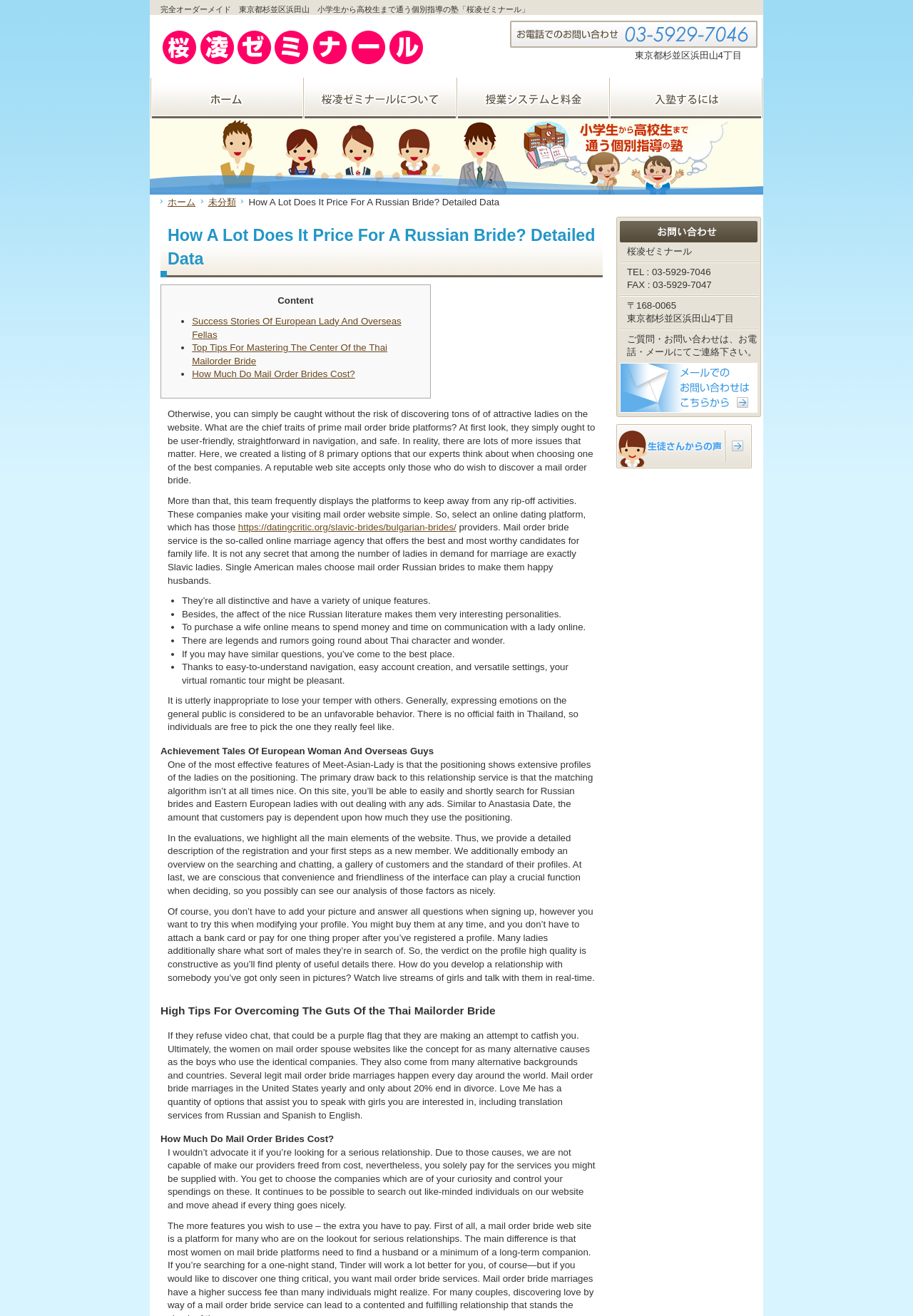Please study the image and answer the question comprehensively:
What is the phone number for inquiries?

The phone number for inquiries can be found in the sidebar menu area, which is 'TEL : 03-5929-7046'. This is located at the bottom of the webpage.